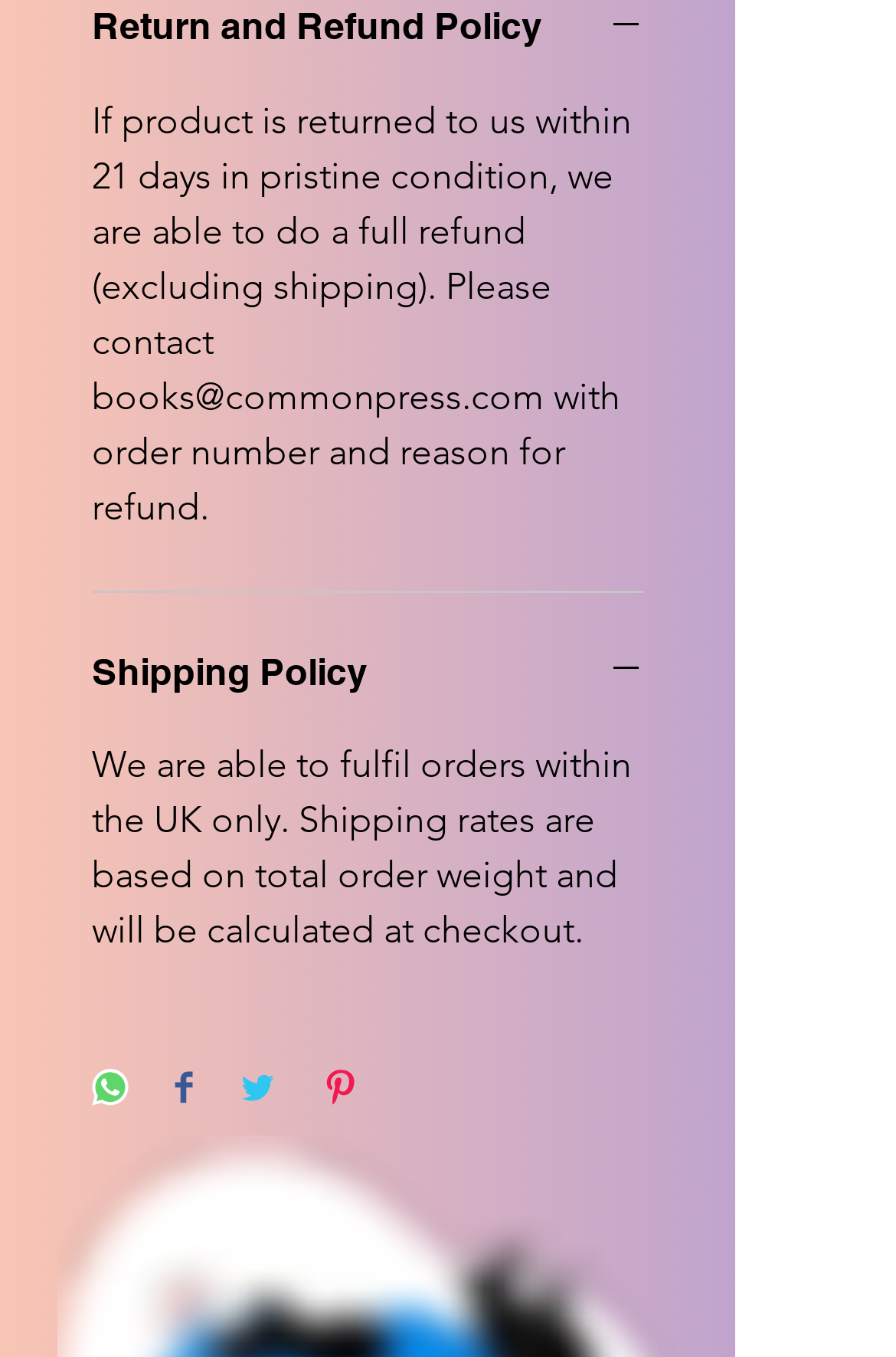What is required to initiate a refund?
Could you answer the question in a detailed manner, providing as much information as possible?

According to the webpage, to initiate a refund, customers need to contact books@commonpress.com with their order number and reason for refund. This information is mentioned in the 'Return and Refund Policy' section.